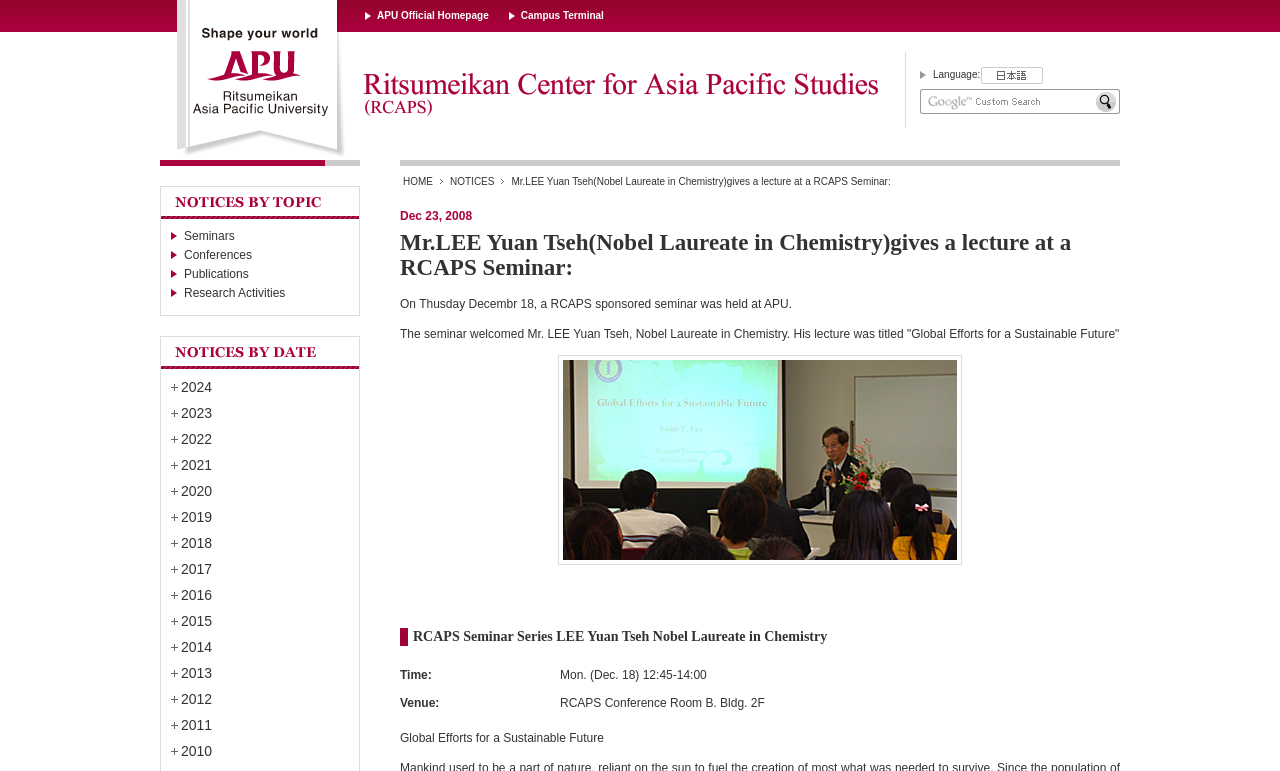Extract the bounding box coordinates of the UI element described by: "APU Official Homepage". The coordinates should include four float numbers ranging from 0 to 1, e.g., [left, top, right, bottom].

[0.295, 0.013, 0.382, 0.027]